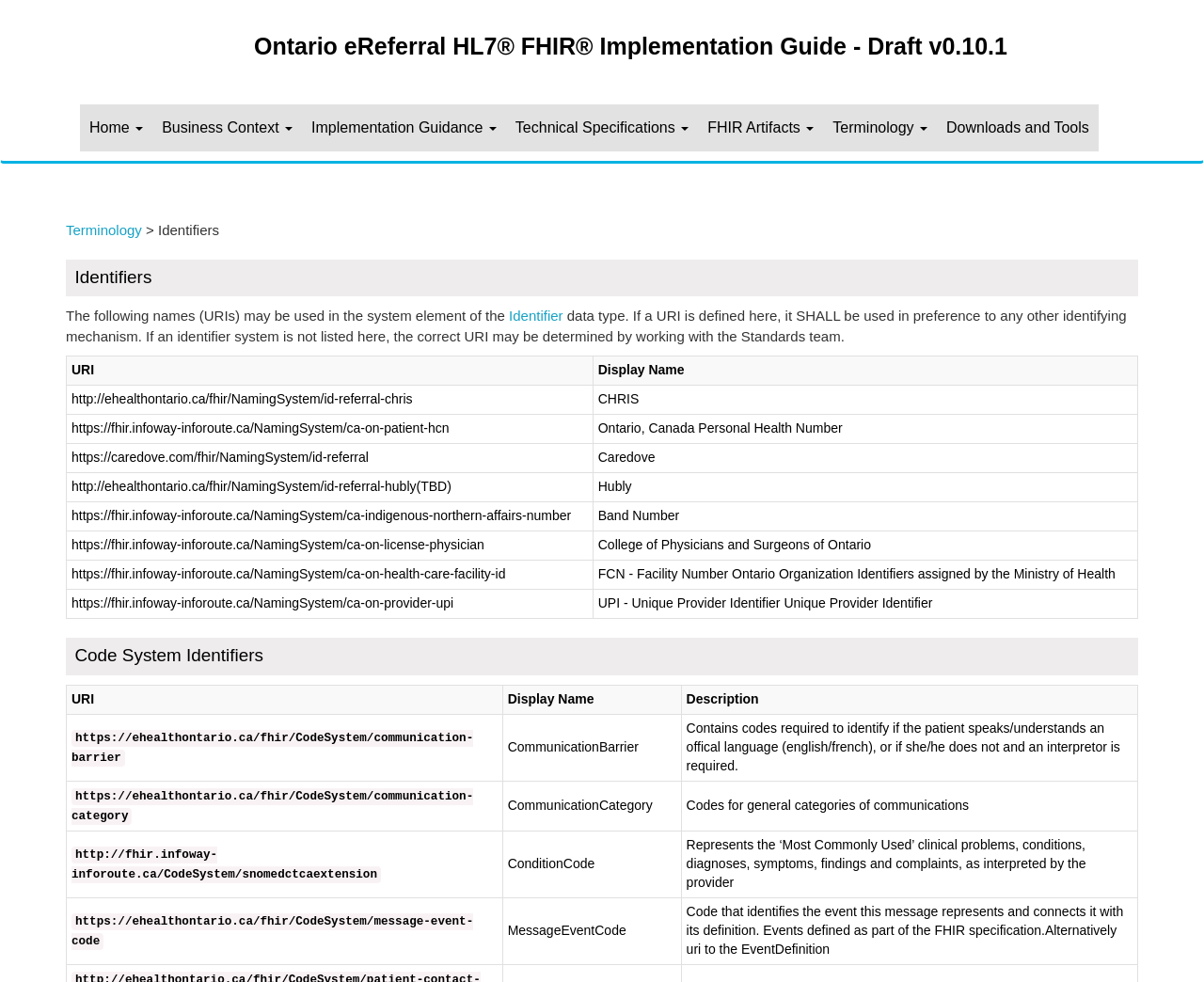Show the bounding box coordinates for the element that needs to be clicked to execute the following instruction: "Explore the 'Code System Identifiers' section". Provide the coordinates in the form of four float numbers between 0 and 1, i.e., [left, top, right, bottom].

[0.055, 0.649, 0.945, 0.687]